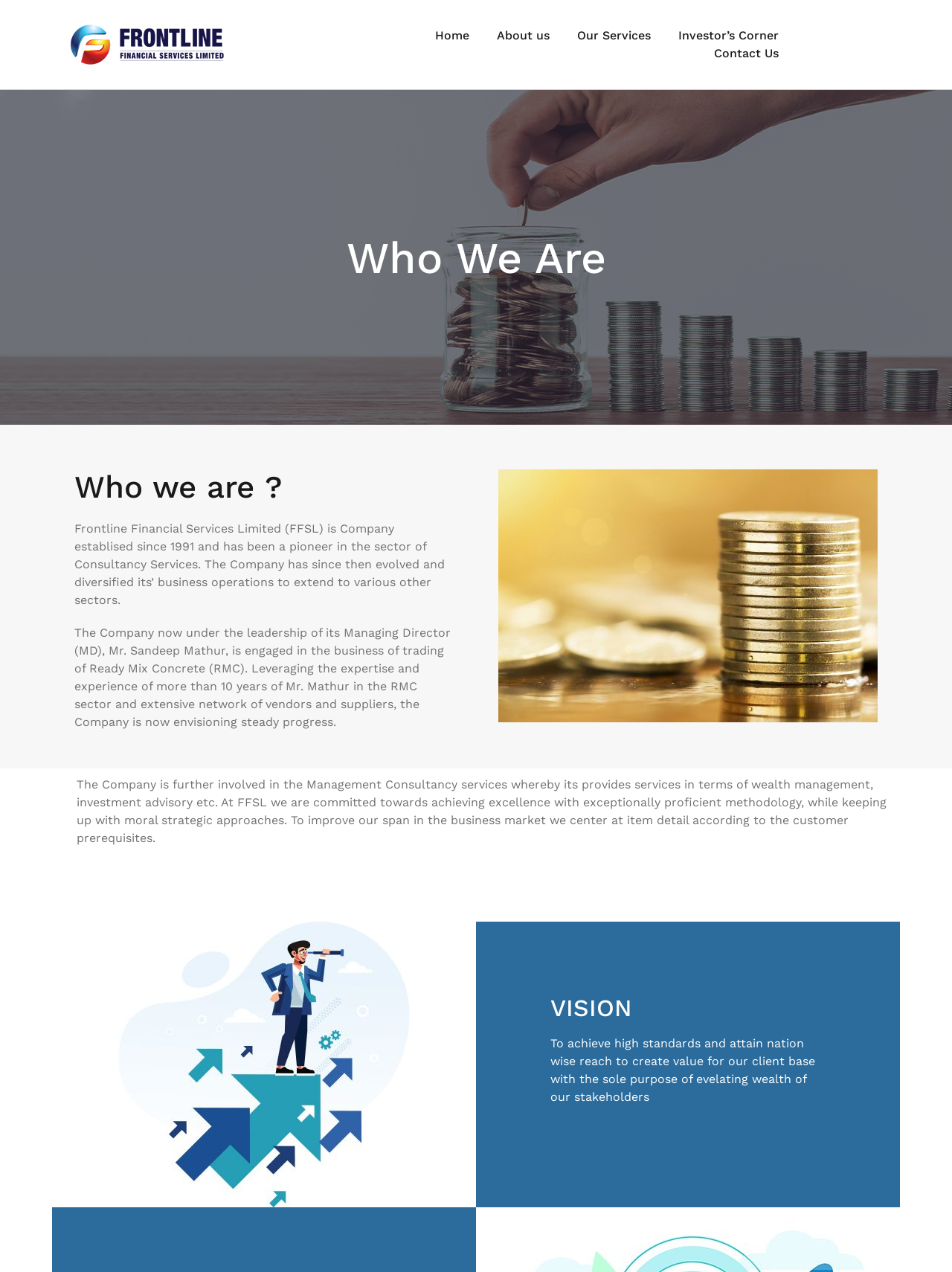What is the business of trading that the company is engaged in?
Deliver a detailed and extensive answer to the question.

I found the answer by reading the StaticText element that says 'The Company now under the leadership of its Managing Director (MD), Mr. Sandeep Mathur, is engaged in the business of trading of Ready Mix Concrete (RMC).'